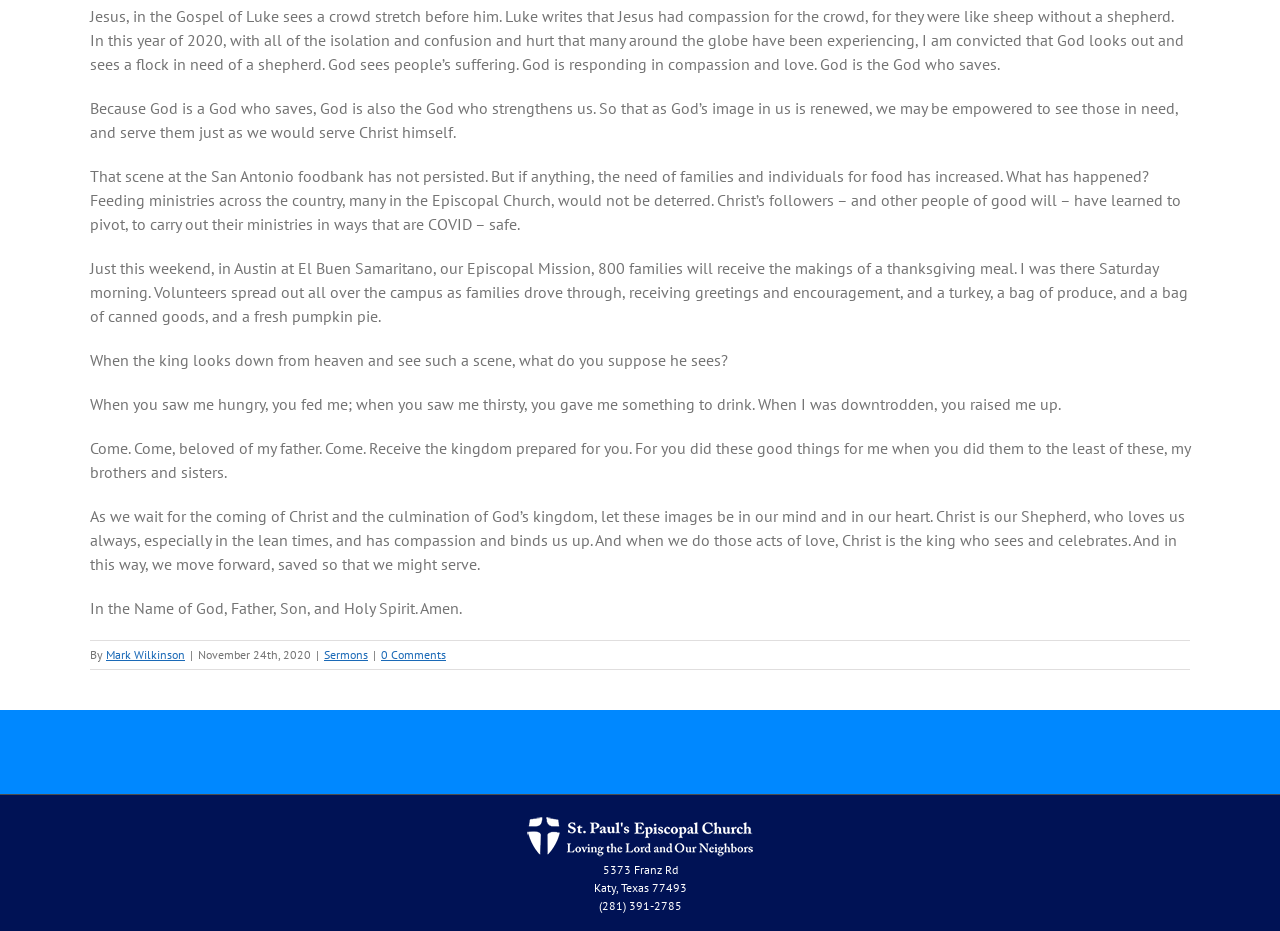Analyze the image and deliver a detailed answer to the question: What is the address of the church?

The address of the church is mentioned at the bottom of the webpage as 5373 Franz Rd, Katy, Texas 77493, along with the phone number.